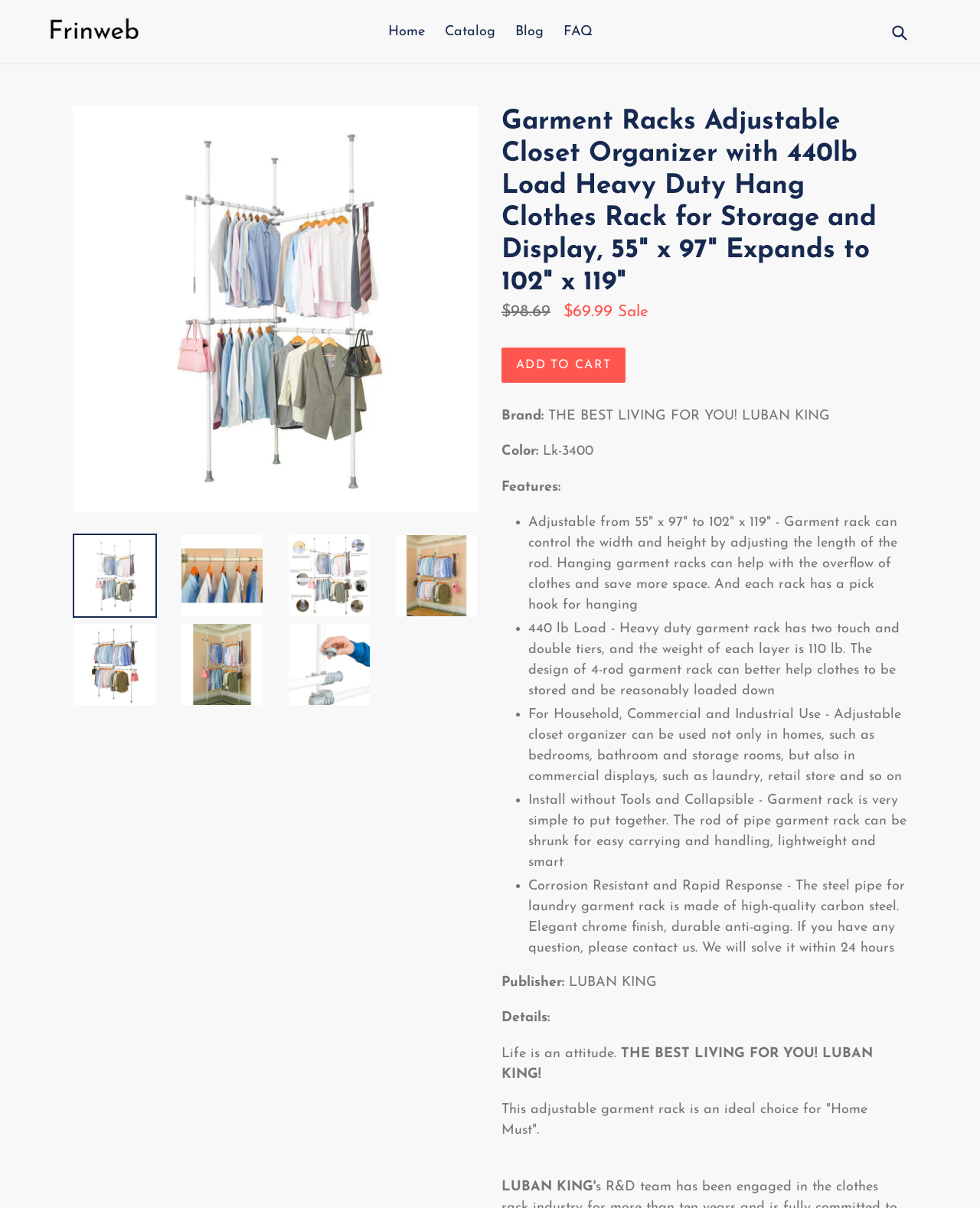Identify the title of the webpage and provide its text content.

Garment Racks Adjustable Closet Organizer with 440lb Load Heavy Duty Hang Clothes Rack for Storage and Display, 55" x 97" Expands to 102" x 119"